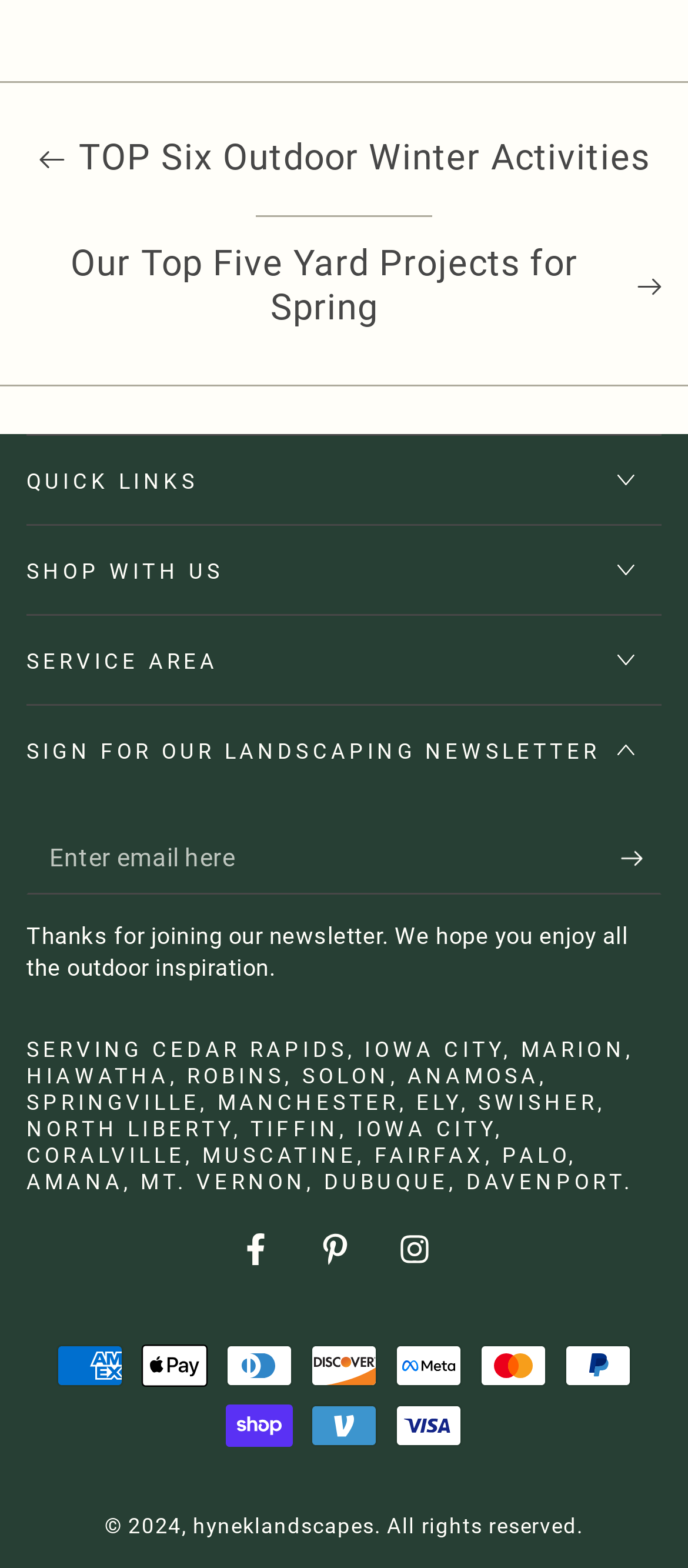Identify the bounding box for the UI element described as: "Facebook". Ensure the coordinates are four float numbers between 0 and 1, formatted as [left, top, right, bottom].

[0.321, 0.774, 0.423, 0.819]